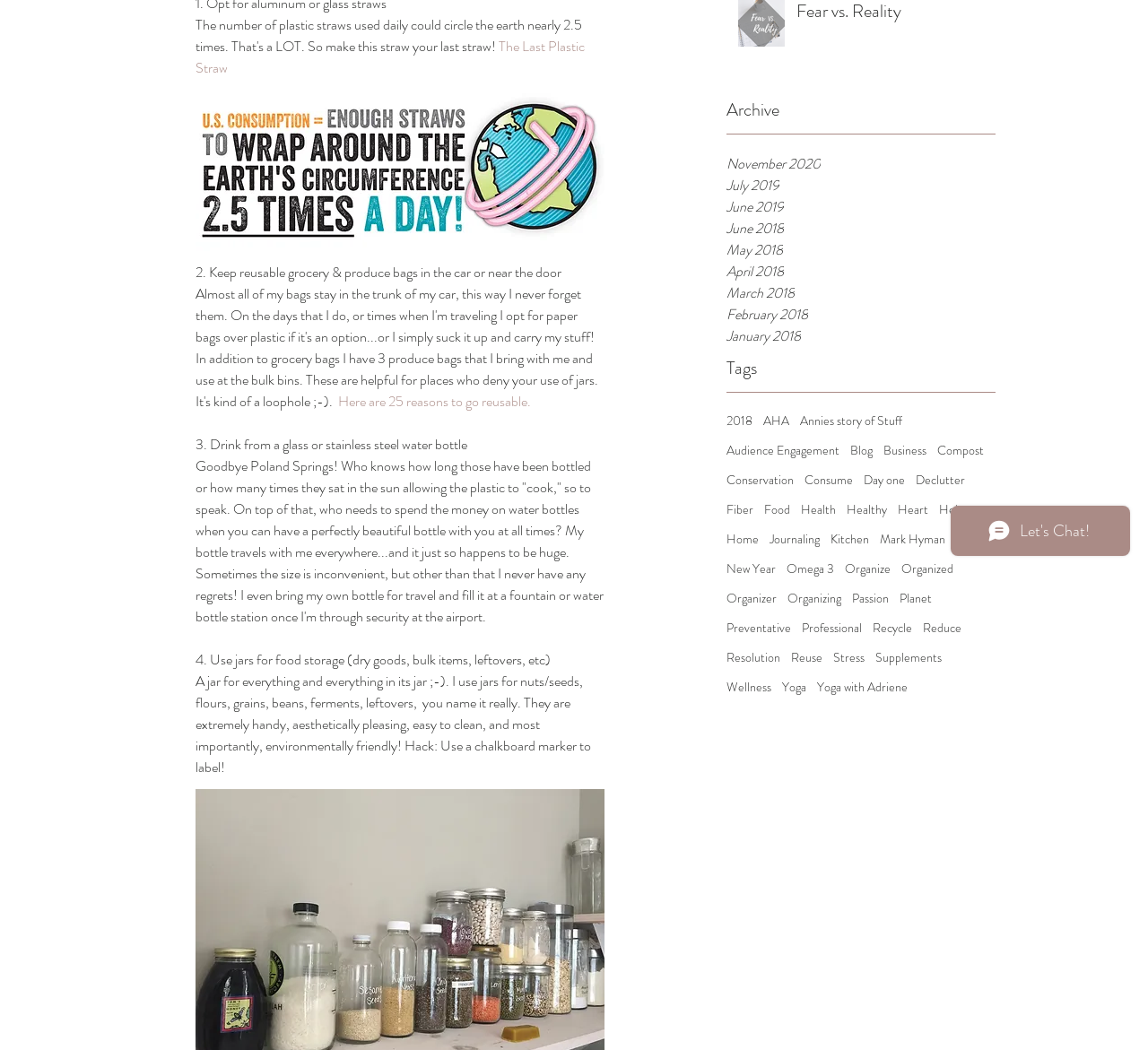For the element described, predict the bounding box coordinates as (top-left x, top-left y, bottom-right x, bottom-right y). All values should be between 0 and 1. Element description: The Last Plastic Straw

[0.17, 0.034, 0.512, 0.074]